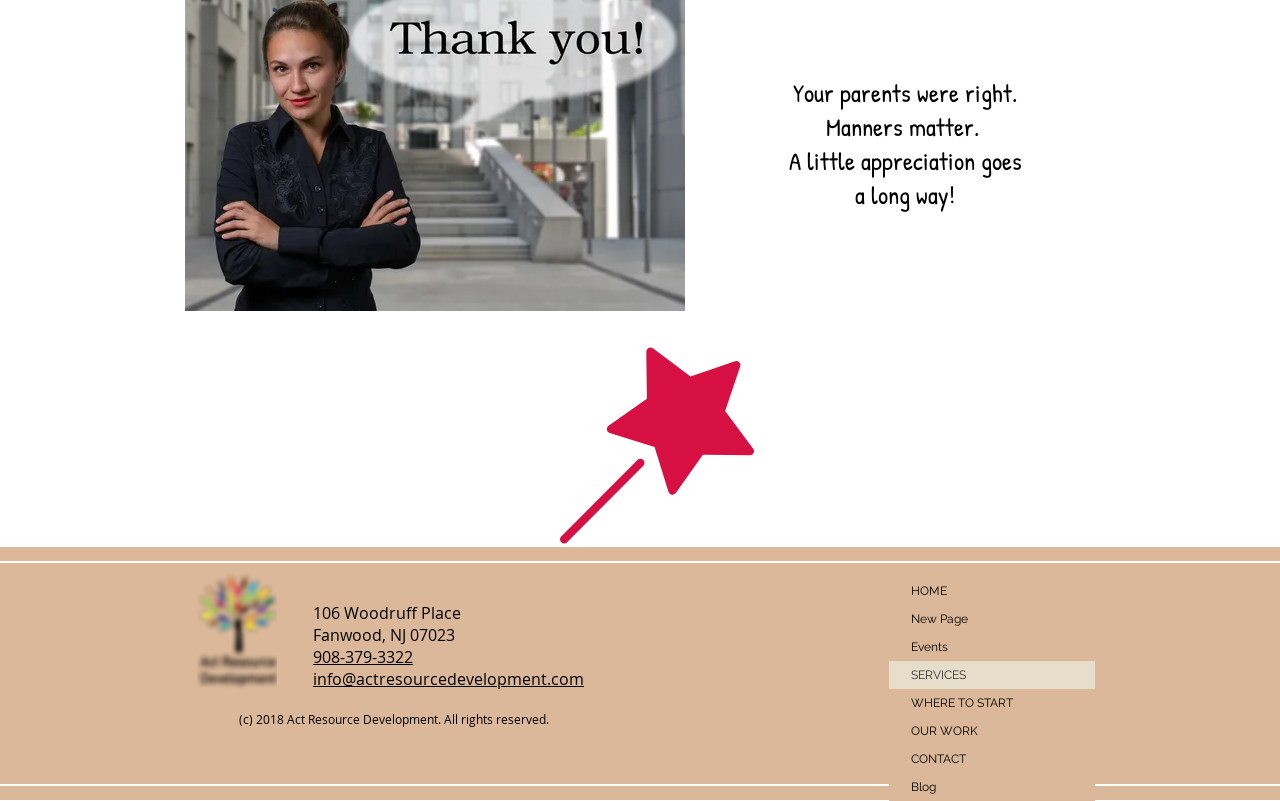What is the phone number of Act Resource Development?
Refer to the image and give a detailed response to the question.

The phone number can be found in the lower section of the webpage, where the contact information is provided. The heading element specifies the phone number as 908-379-3322, which is also a clickable link.